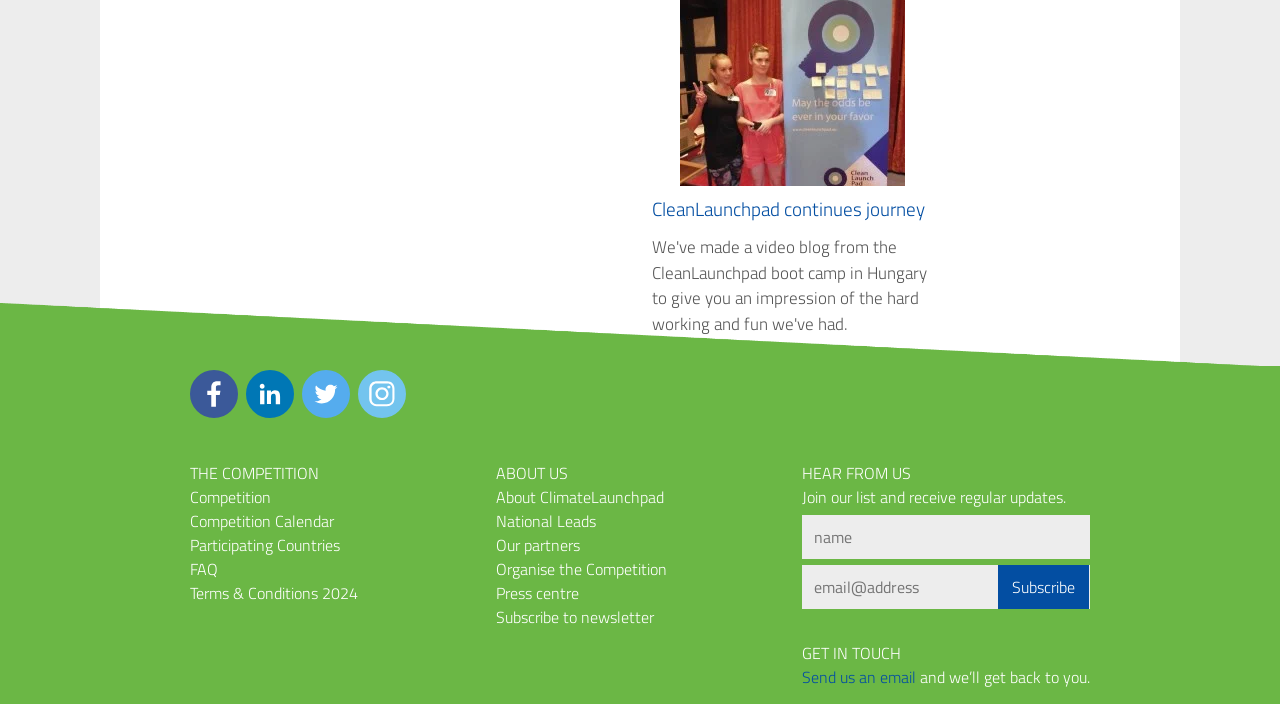Consider the image and give a detailed and elaborate answer to the question: 
How many links are under 'THE COMPETITION' section?

Under the 'THE COMPETITION' section, there are five links: 'Competition', 'Competition Calendar', 'Participating Countries', 'FAQ', and 'Terms & Conditions 2024'.